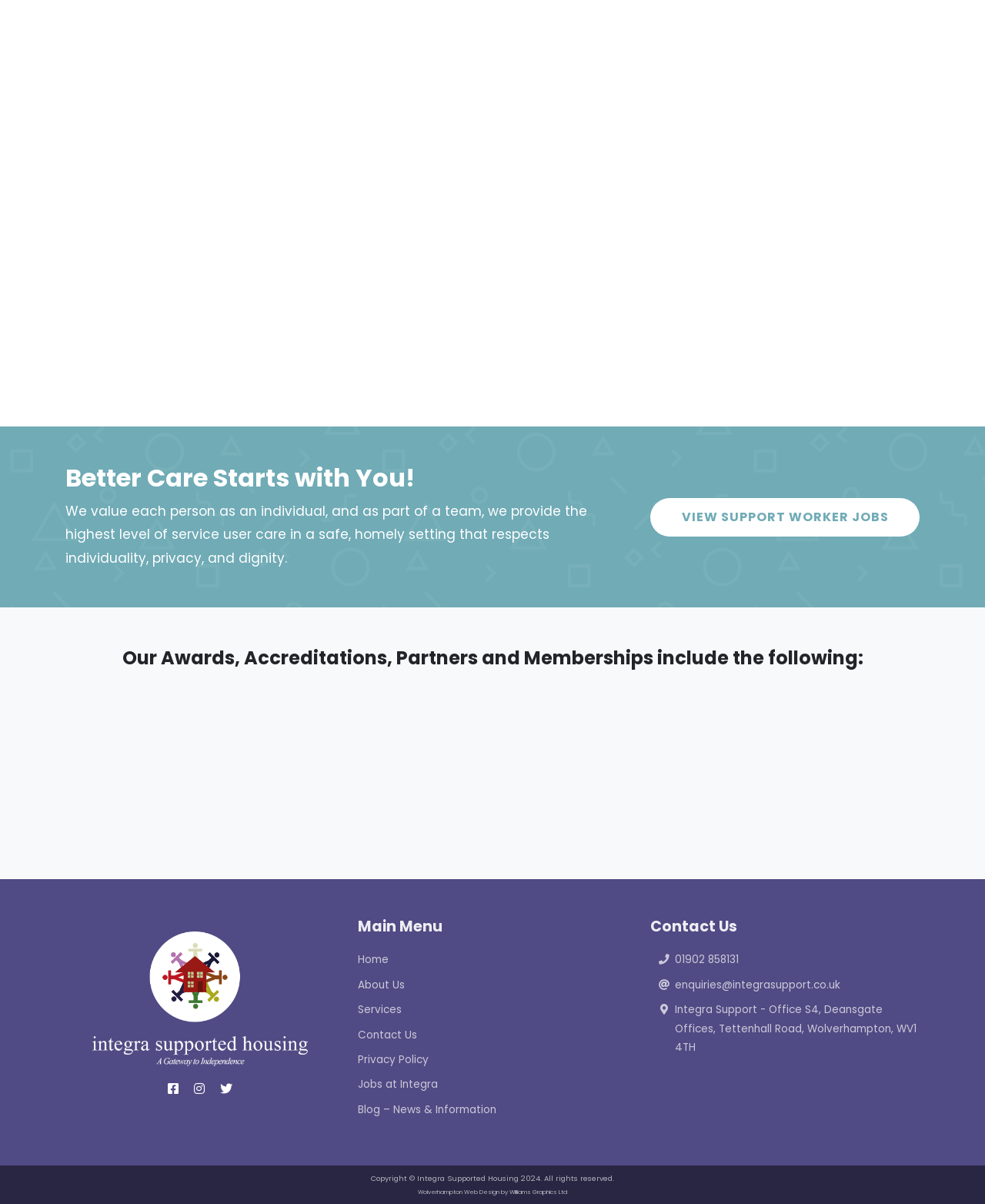Based on the element description Blog – News & Information, identify the bounding box of the UI element in the given webpage screenshot. The coordinates should be in the format (top-left x, top-left y, bottom-right x, bottom-right y) and must be between 0 and 1.

[0.363, 0.914, 0.637, 0.93]